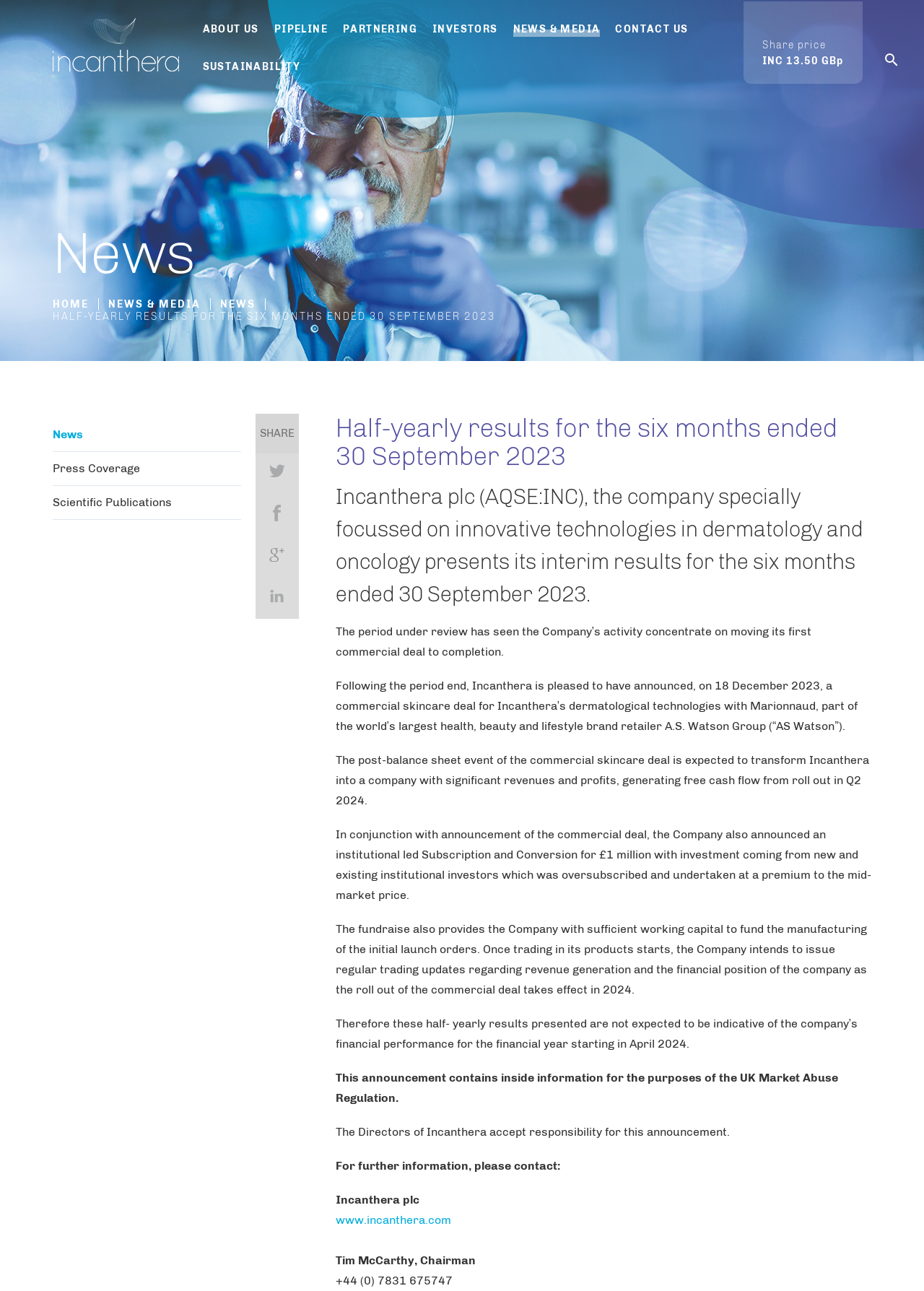Could you find the bounding box coordinates of the clickable area to complete this instruction: "Click on ABOUT US"?

[0.212, 0.014, 0.286, 0.031]